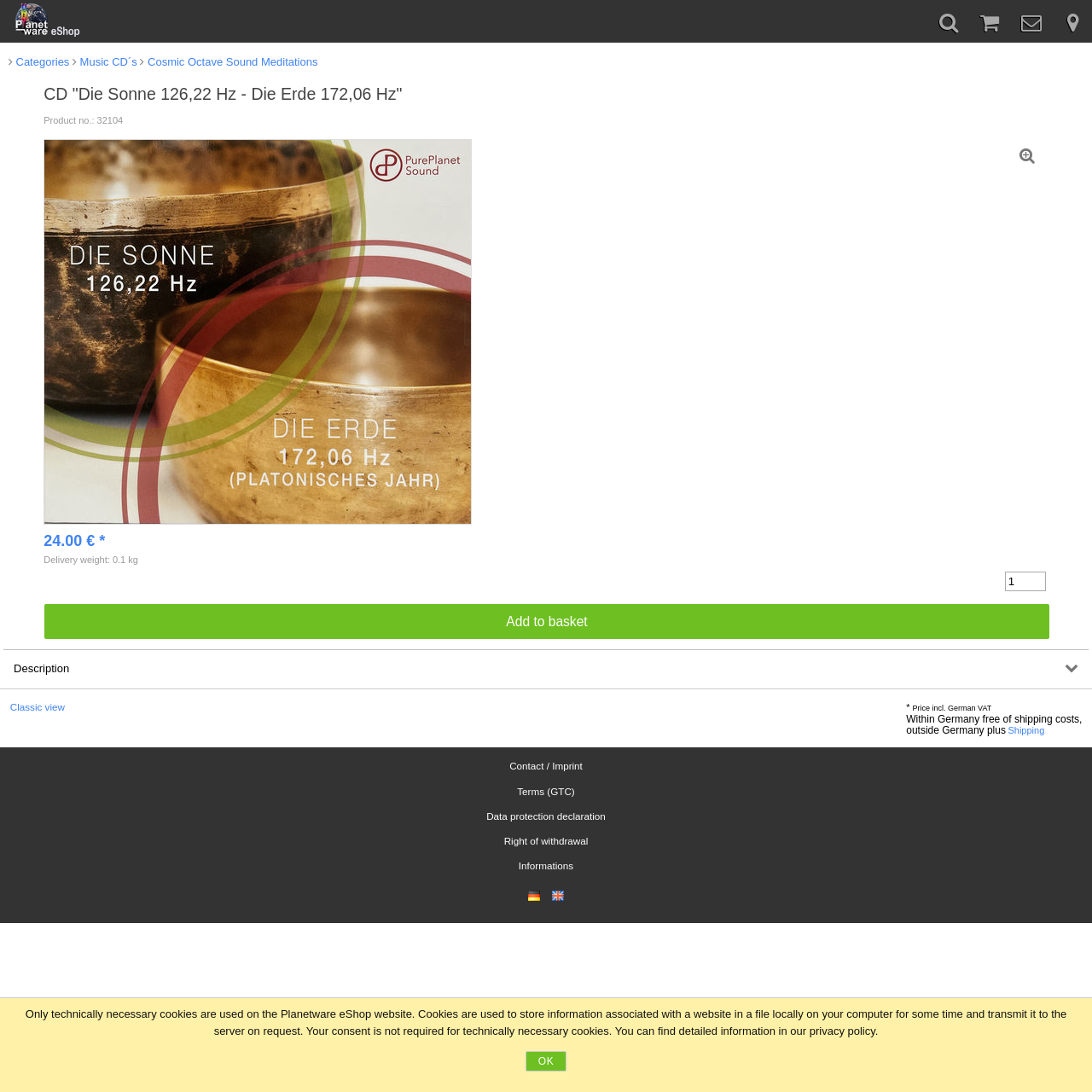Extract the primary heading text from the webpage.

CD "Die Sonne 126,22 Hz - Die Erde 172,06 Hz"